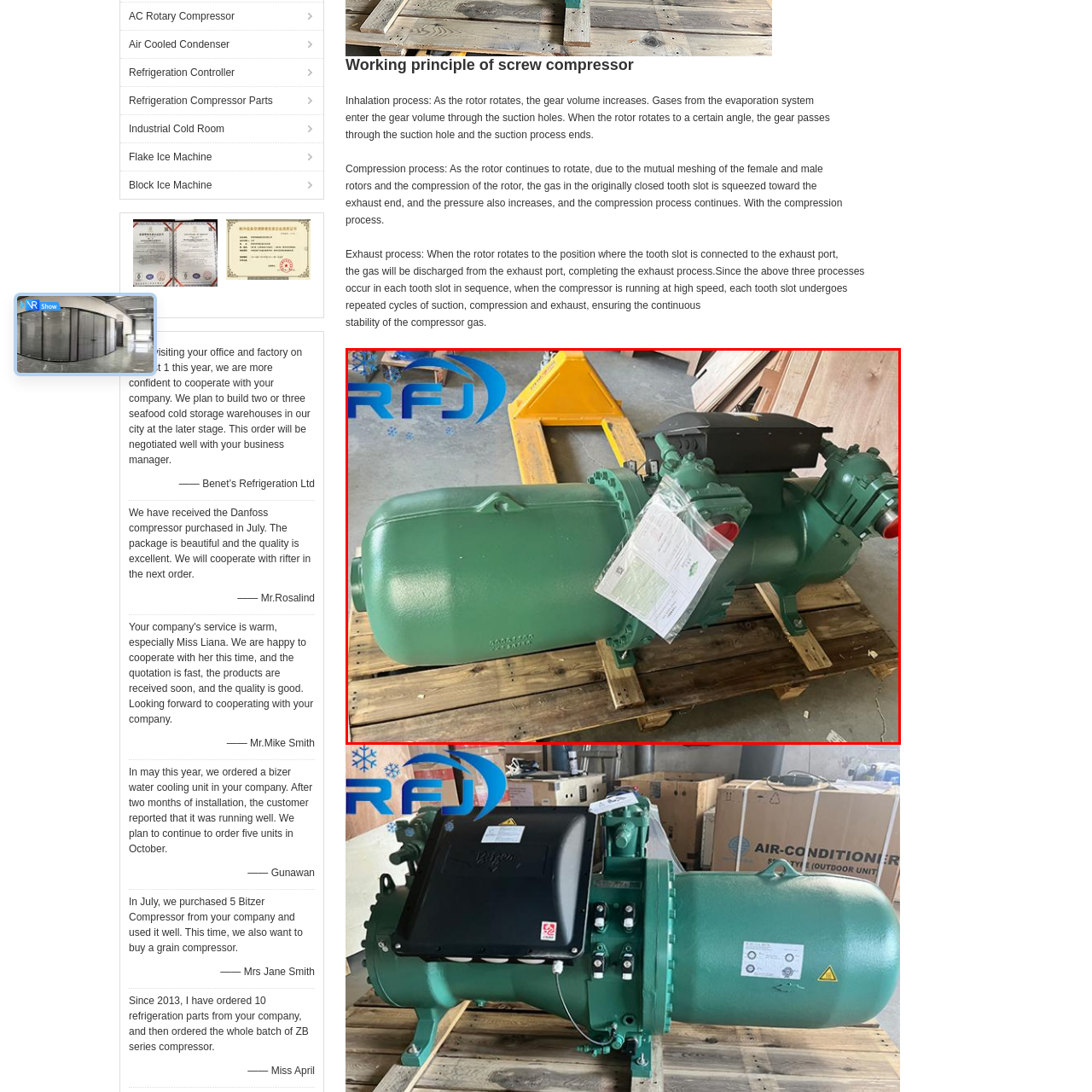Observe the area inside the red box, What is attached to the side of the compressor? Respond with a single word or phrase.

Informational papers